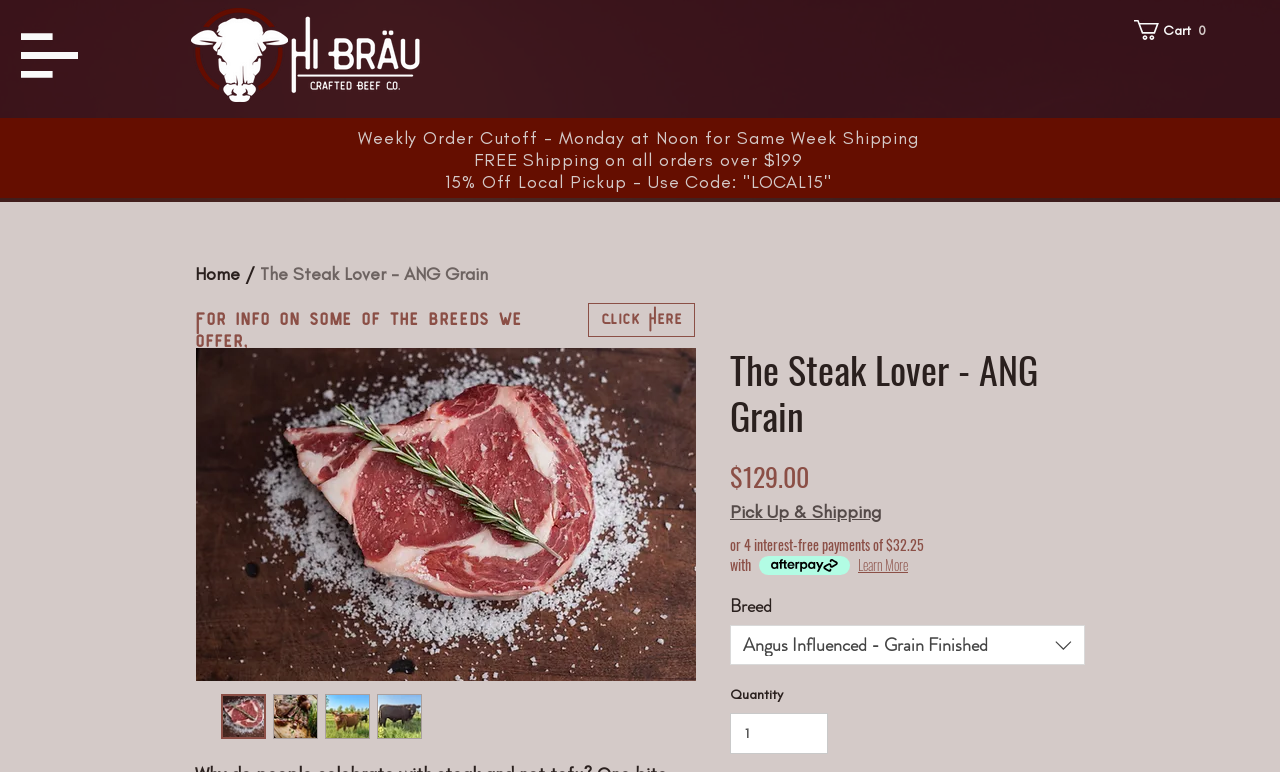From the given element description: "Sections", find the bounding box for the UI element. Provide the coordinates as four float numbers between 0 and 1, in the order [left, top, right, bottom].

None